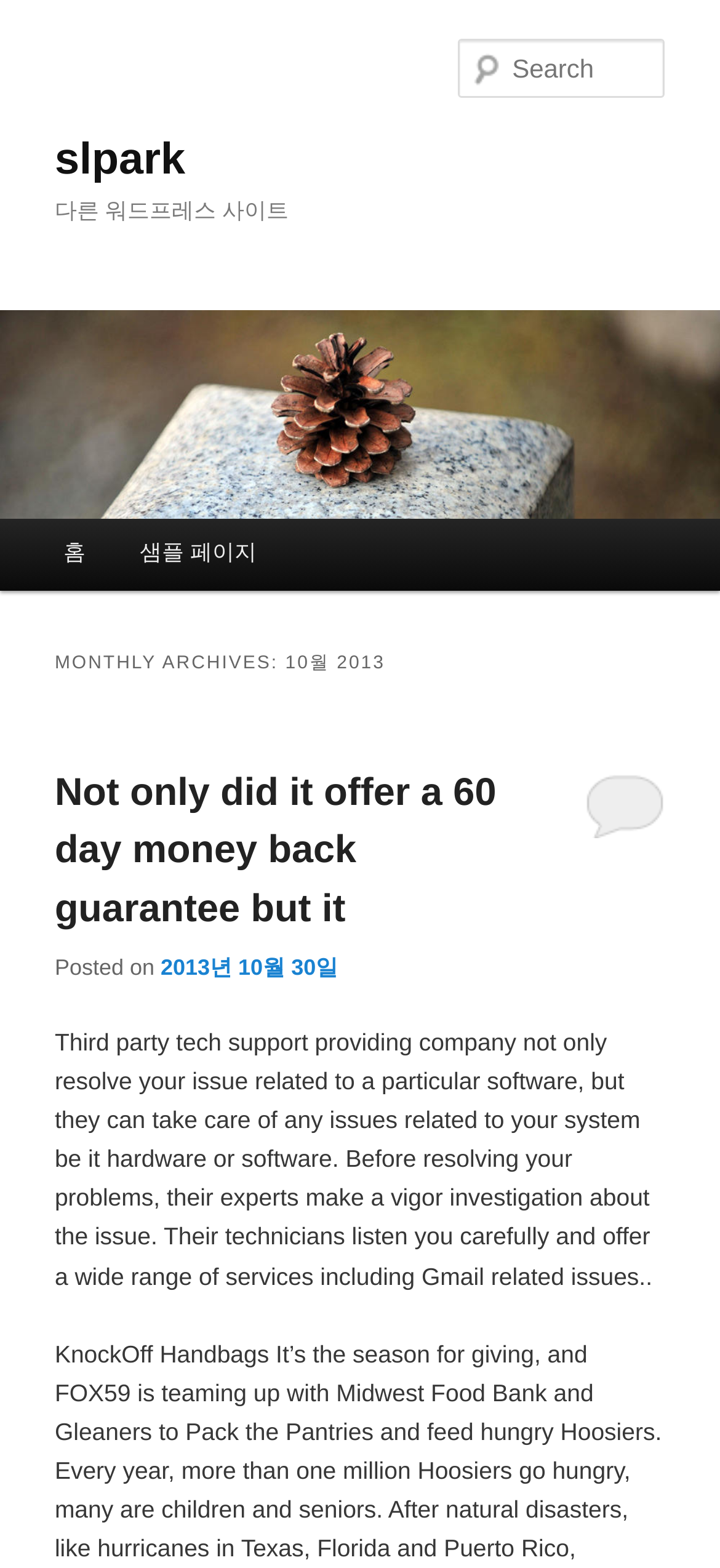Pinpoint the bounding box coordinates of the clickable element to carry out the following instruction: "read the post 'Not only did it offer a 60 day money back guarantee but it'."

[0.076, 0.47, 0.924, 0.606]